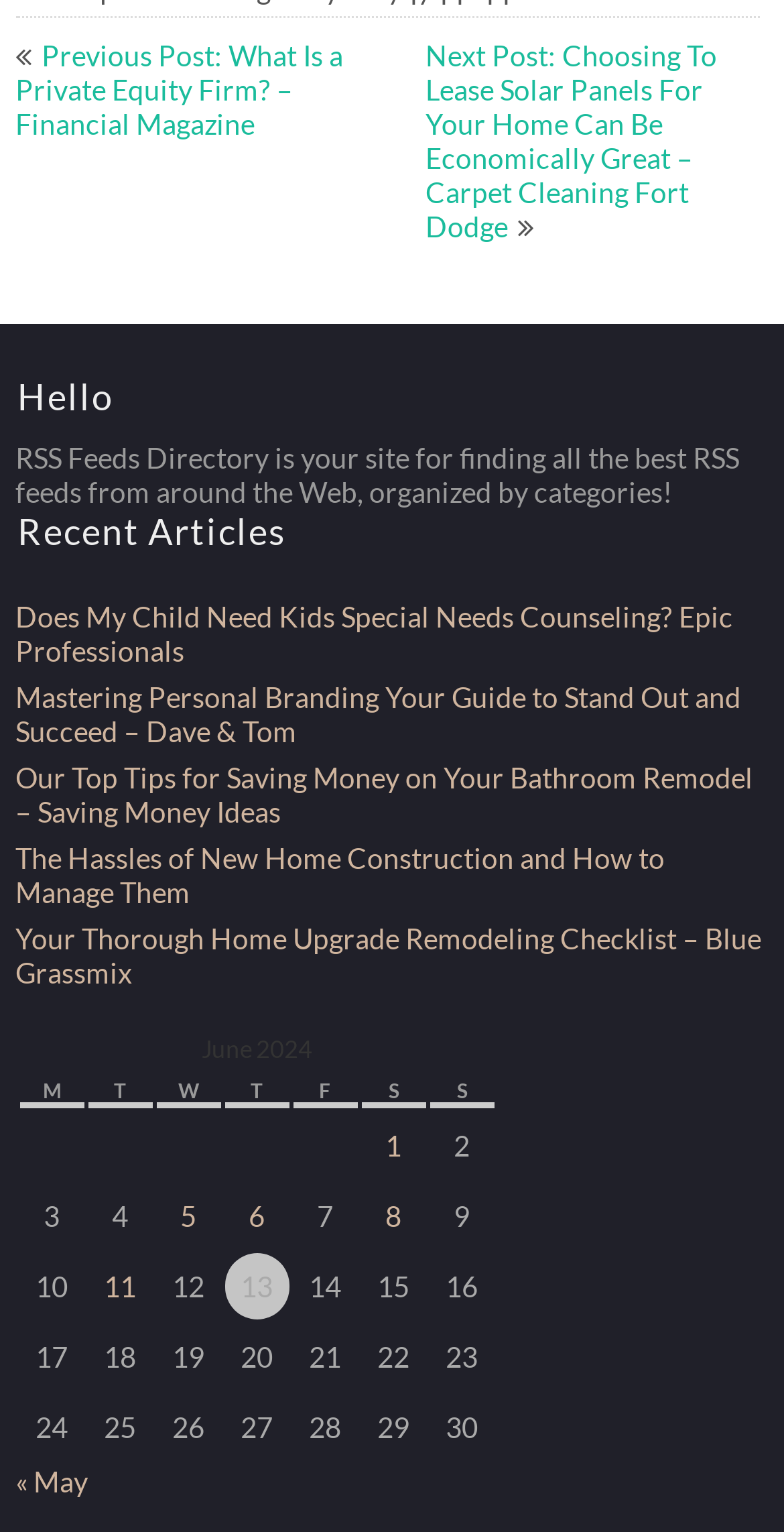What is the purpose of the table in the webpage?
Based on the image, please offer an in-depth response to the question.

The table appears to be an archive of posts, with columns for the day of the week and rows for each day of the month. The links in the table cells suggest that users can click on them to access posts from specific days.